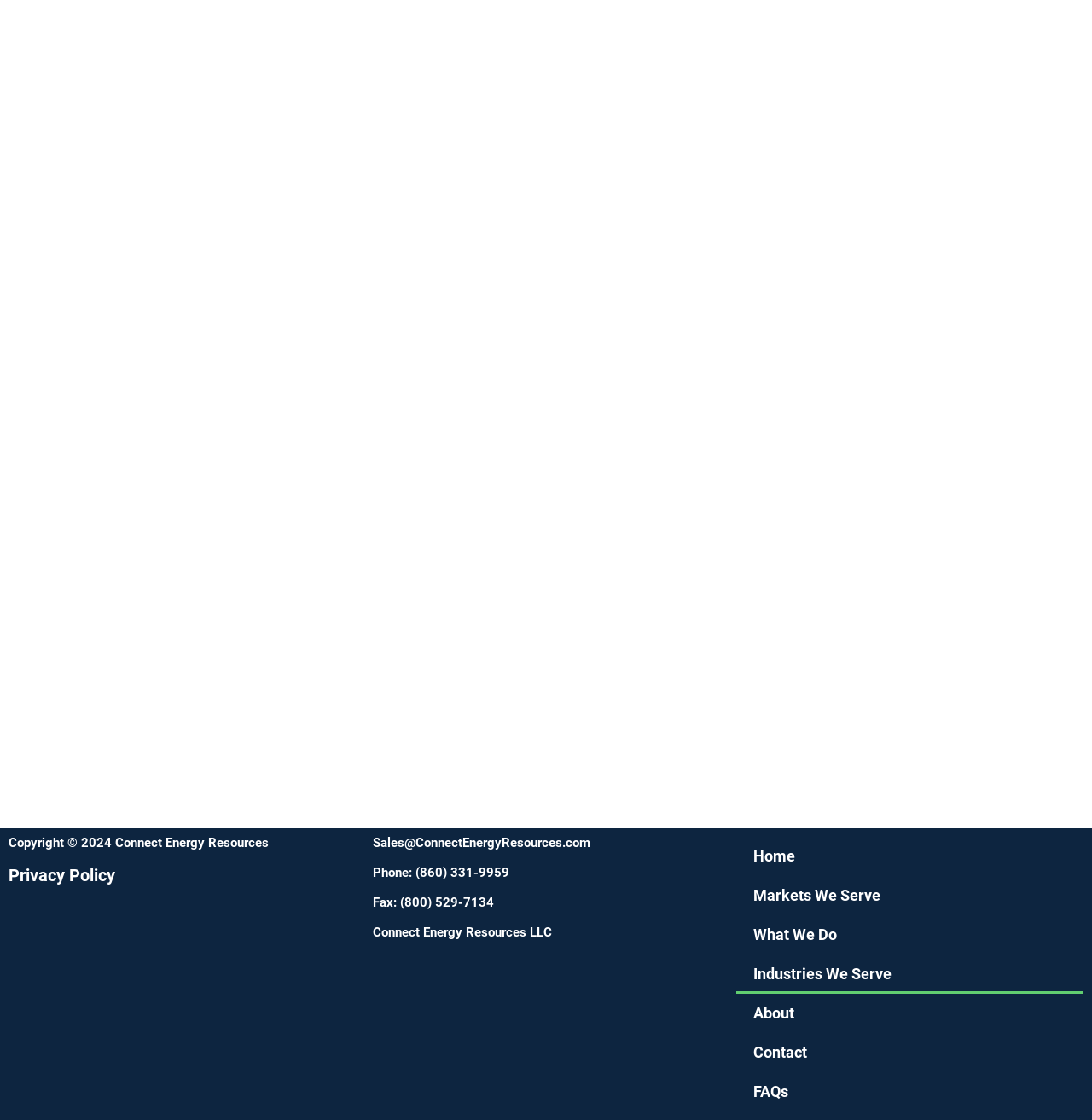Please identify the bounding box coordinates of the area that needs to be clicked to follow this instruction: "Go to home page".

[0.674, 0.747, 0.992, 0.782]